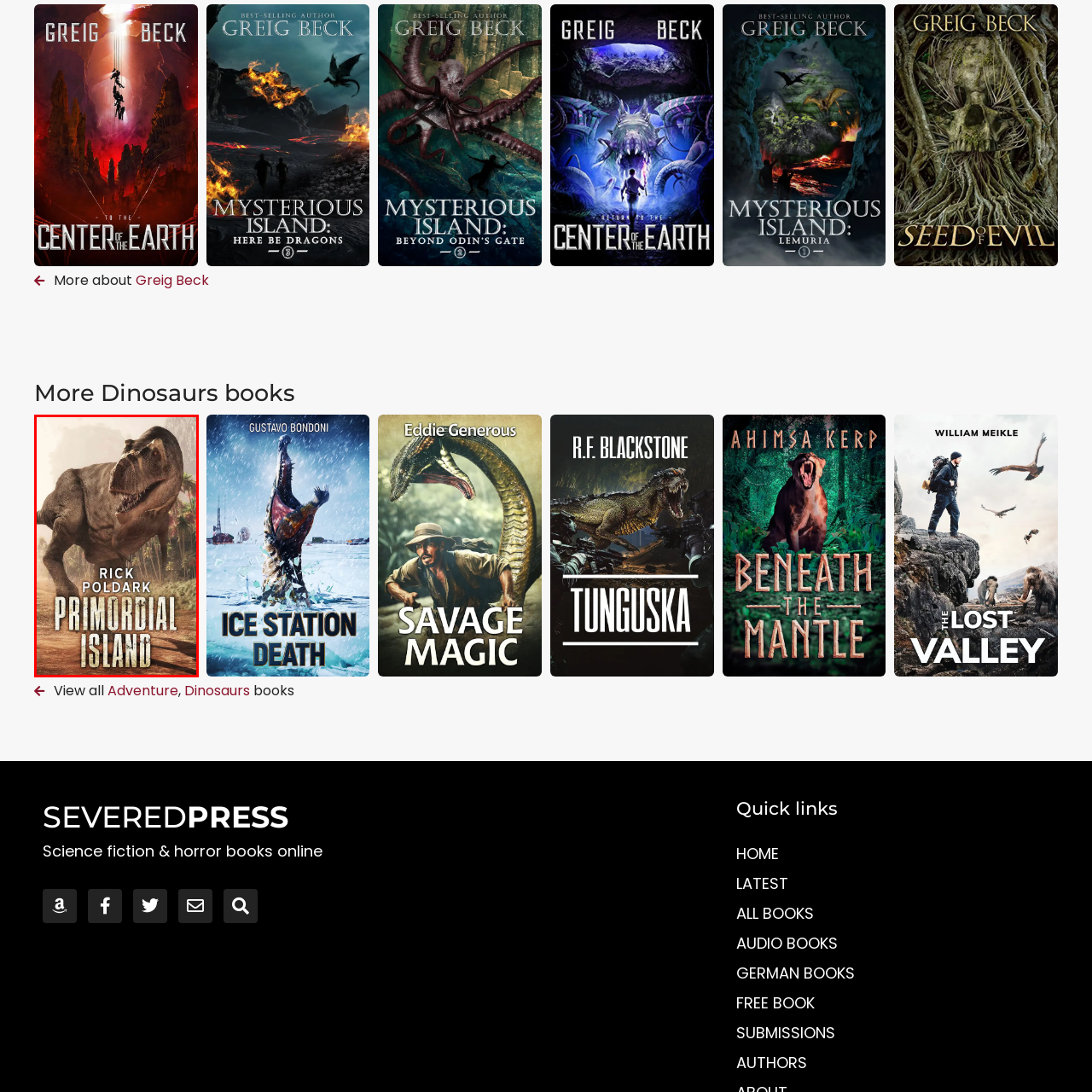Concentrate on the image section marked by the red rectangle and answer the following question comprehensively, using details from the image: What type of dinosaur is depicted in the image?

The caption describes the dinosaur as 'fierce' and 'likely a Tyrannosaurus rex', indicating that the dinosaur is a Tyrannosaurus rex based on its physical characteristics.